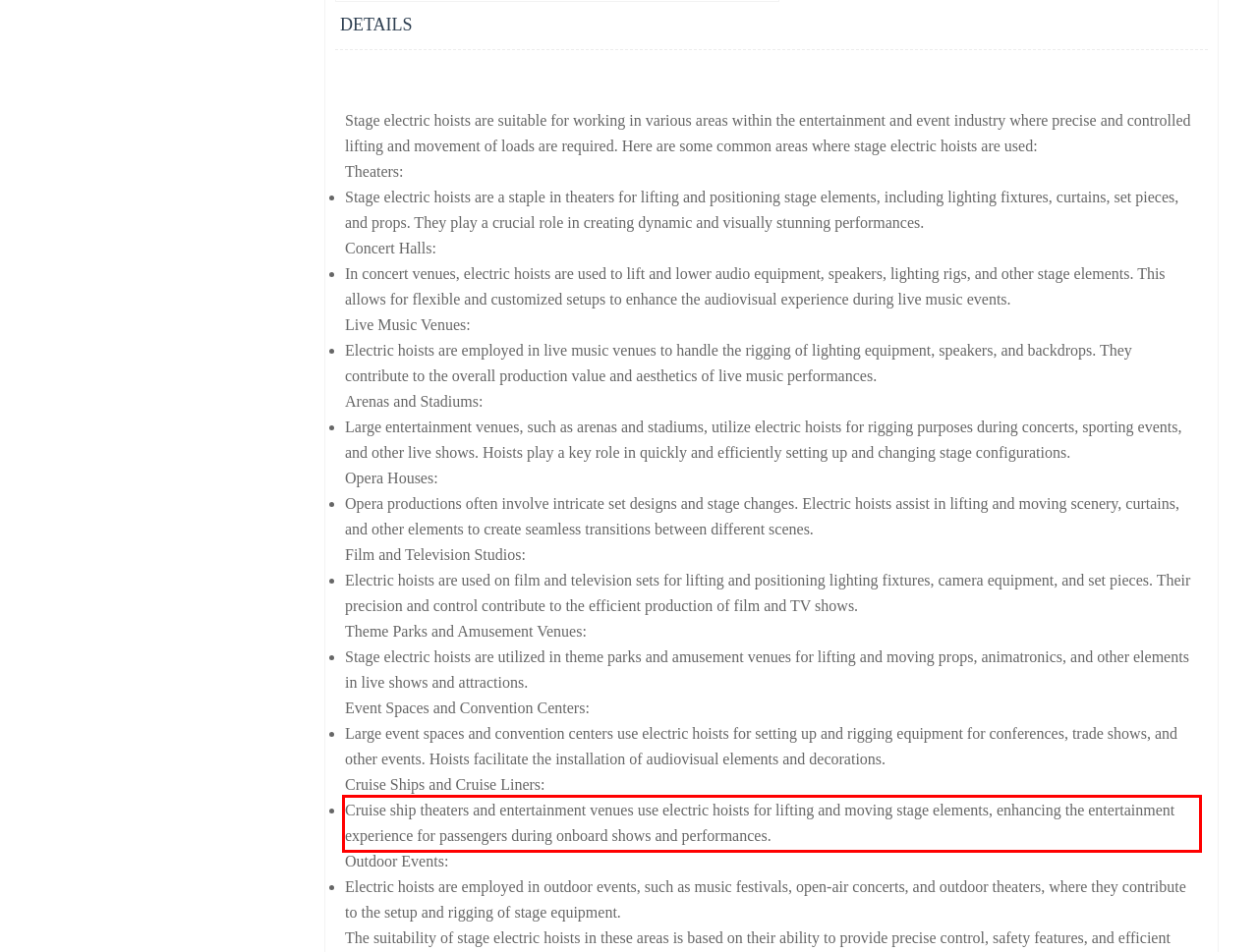Look at the screenshot of the webpage, locate the red rectangle bounding box, and generate the text content that it contains.

Cruise ship theaters and entertainment venues use electric hoists for lifting and moving stage elements, enhancing the entertainment experience for passengers during onboard shows and performances.